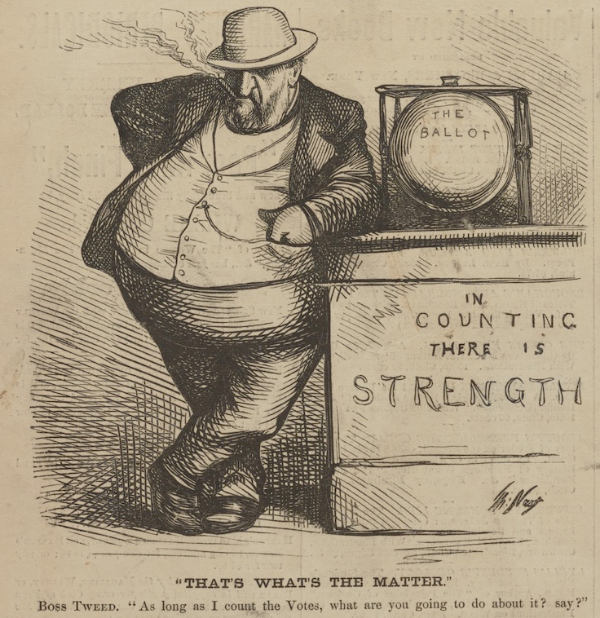What is written above Boss Tweed's head?
Answer the question with a detailed explanation, including all necessary information.

The inscription above Boss Tweed's head reads 'IN COUNTING THERE IS STRENGTH', which highlights the corrupt nature of manipulating electoral outcomes and emphasizes the importance of vote counting in maintaining political power.